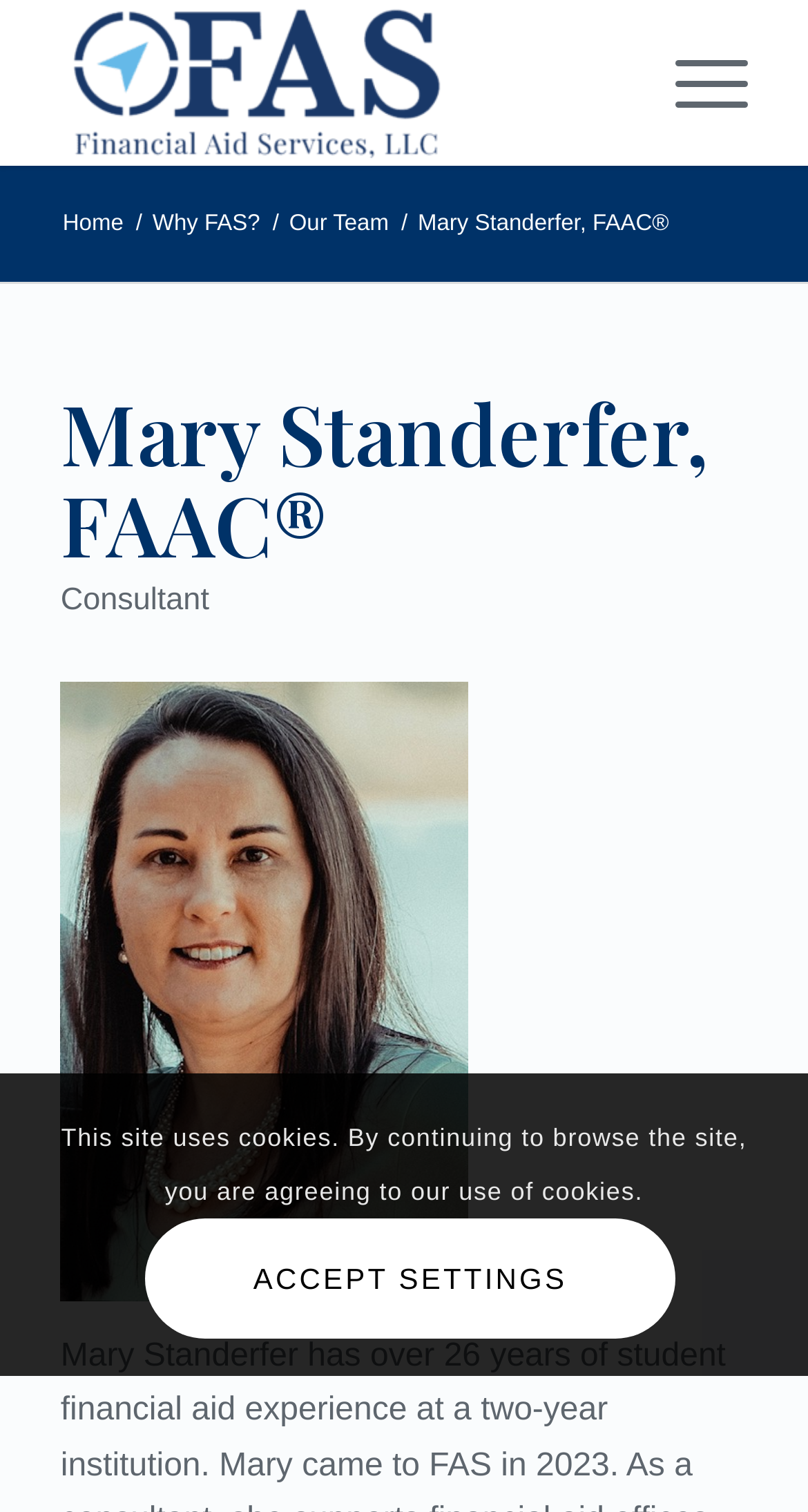Provide the bounding box coordinates for the UI element described in this sentence: "Graduate Program". The coordinates should be four float values between 0 and 1, i.e., [left, top, right, bottom].

None